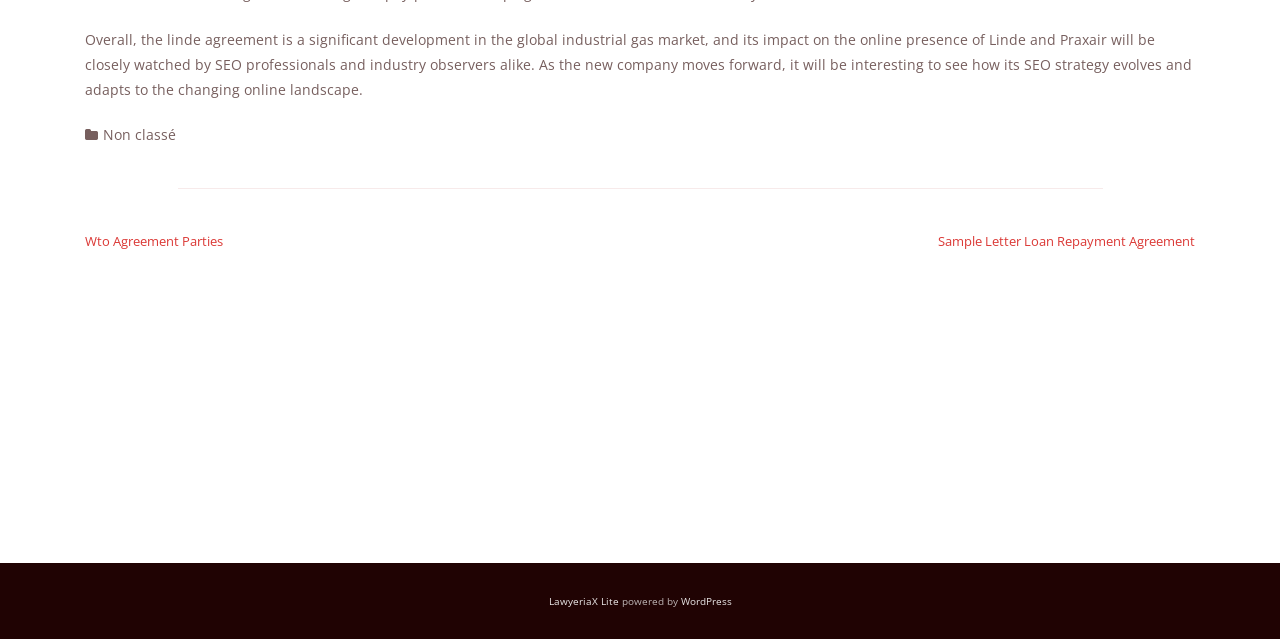Return the bounding box coordinates of the UI element that corresponds to this description: "Viktorija Isic". The coordinates must be given as four float numbers in the range of 0 and 1, [left, top, right, bottom].

None